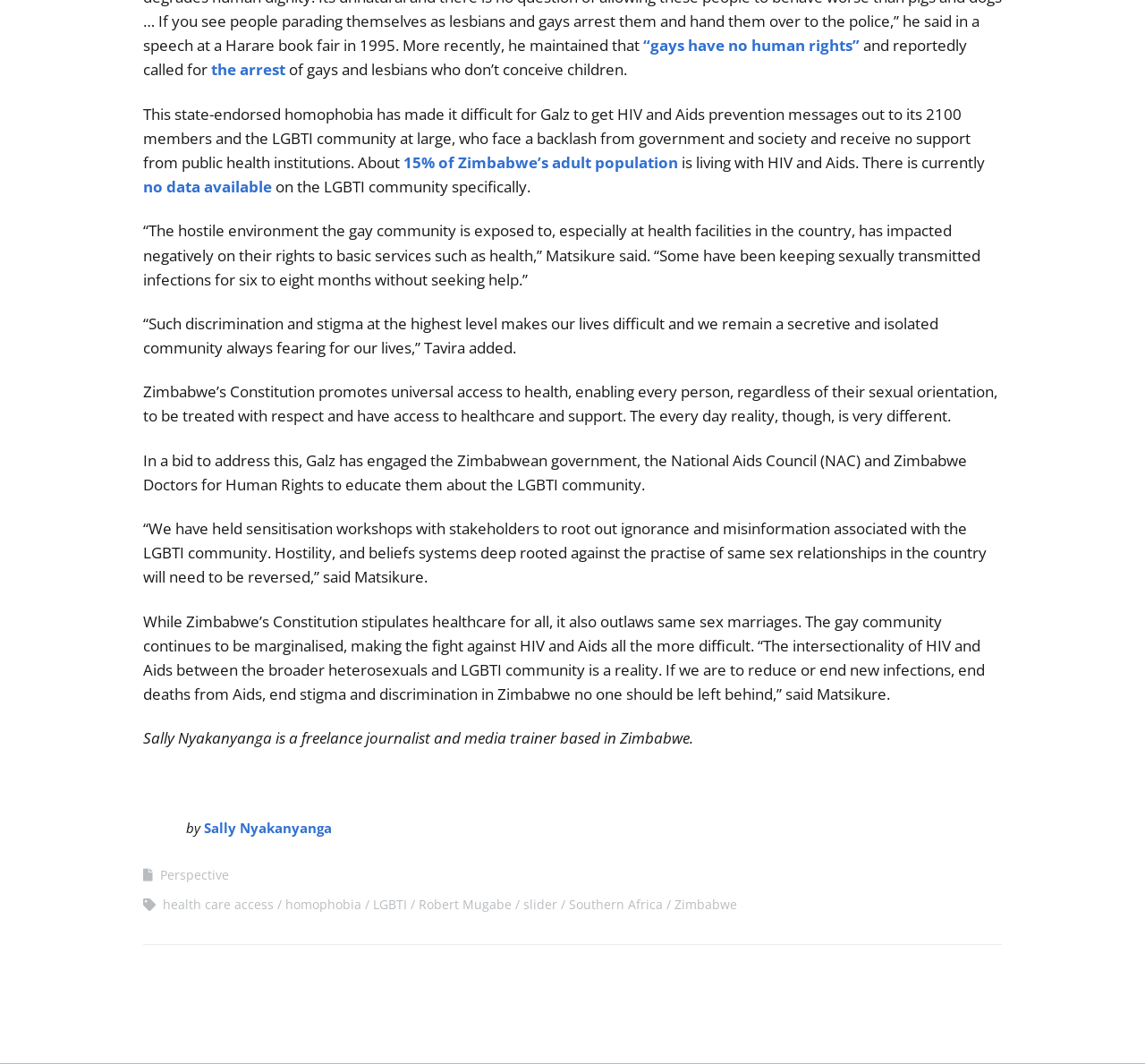Given the element description Robert Mugabe, identify the bounding box coordinates for the UI element on the webpage screenshot. The format should be (top-left x, top-left y, bottom-right x, bottom-right y), with values between 0 and 1.

[0.366, 0.842, 0.447, 0.858]